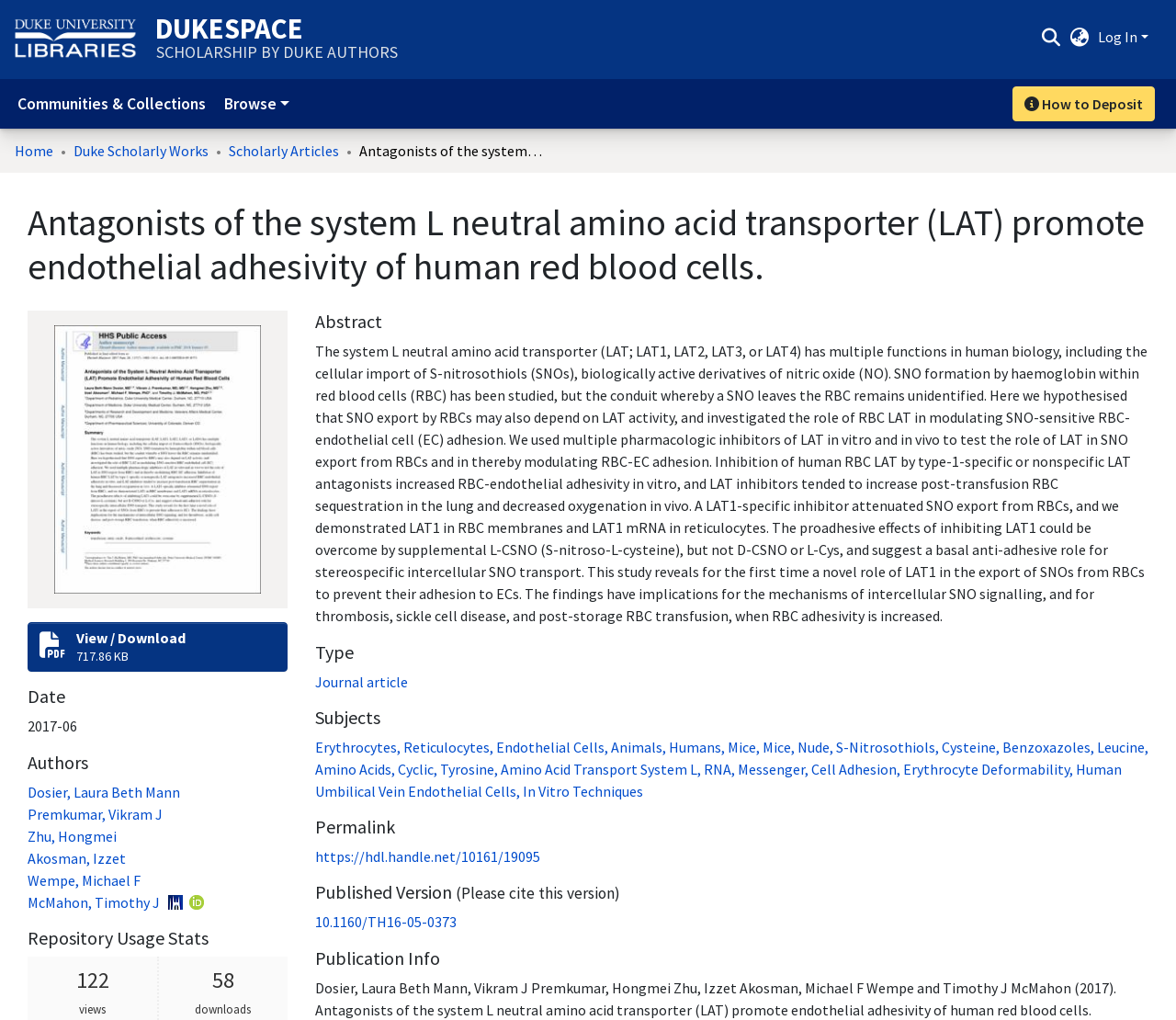Answer the question below using just one word or a short phrase: 
What is the publication date of the article?

2017-06